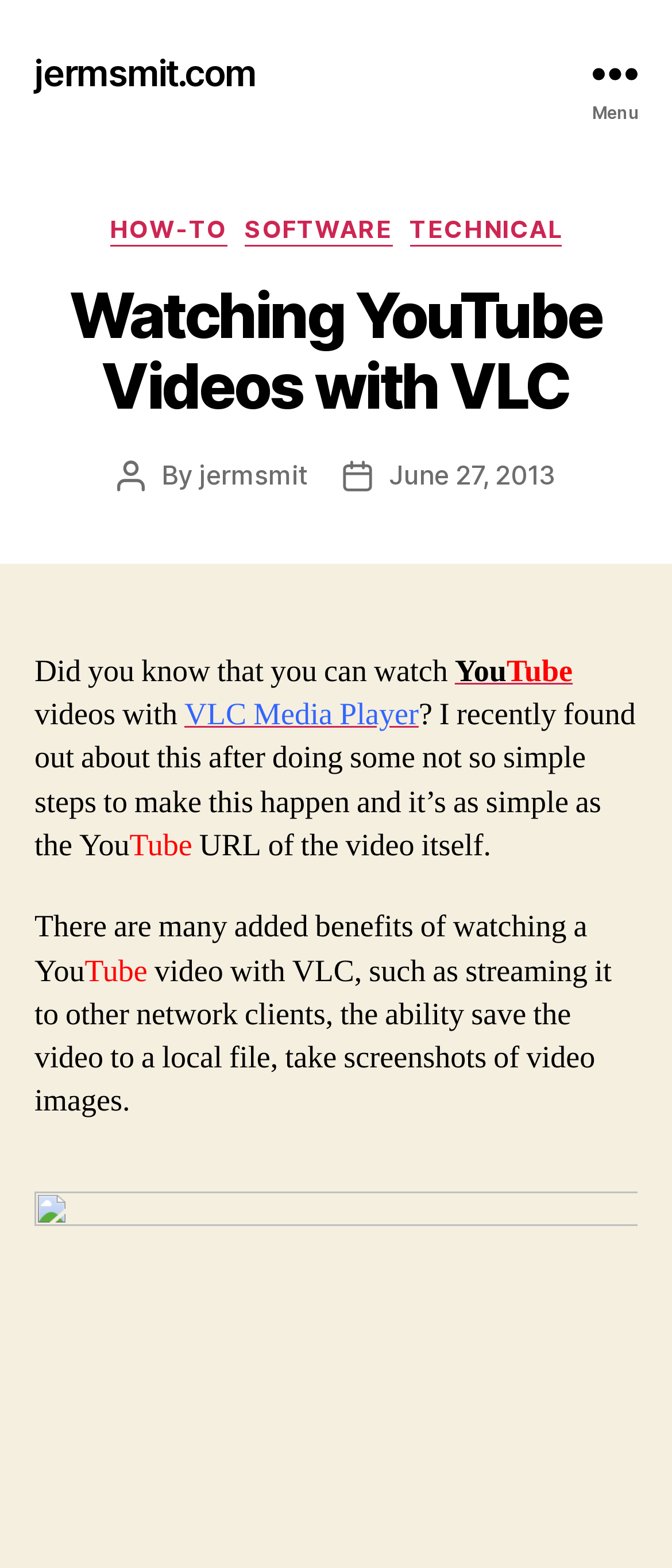Summarize the webpage in an elaborate manner.

The webpage is about watching YouTube videos with VLC Media Player. At the top left, there is a link to the website "jermsmit.com". On the top right, there is a button labeled "Menu" which is not expanded. 

Below the menu button, there is a header section with categories "HOW-TO", "SOFTWARE", and "TECHNICAL" listed horizontally. The main title "Watching YouTube Videos with VLC" is centered below the categories.

The author's information is displayed below the title, with the text "Post author" followed by the author's name "jermsmit" as a link, and the post date "June 27, 2013" as a link.

The main content of the webpage starts with a paragraph that explains how to watch YouTube videos with VLC Media Player. The text is divided into several sections, with links to "You", "Tube", and "VLC Media Player" embedded within the text. The content describes the benefits of watching YouTube videos with VLC, including streaming to other network clients, saving the video to a local file, and taking screenshots of video images.